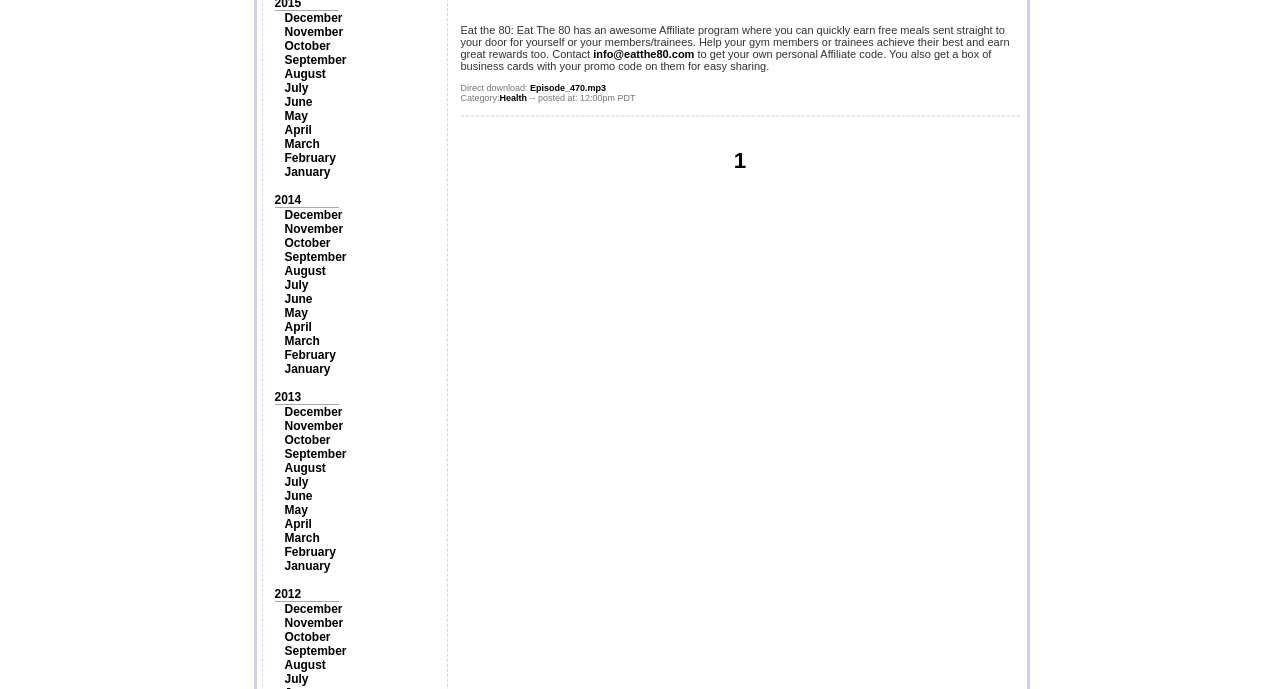Please identify the bounding box coordinates of the element I should click to complete this instruction: 'View Health category'. The coordinates should be given as four float numbers between 0 and 1, like this: [left, top, right, bottom].

[0.39, 0.135, 0.412, 0.149]